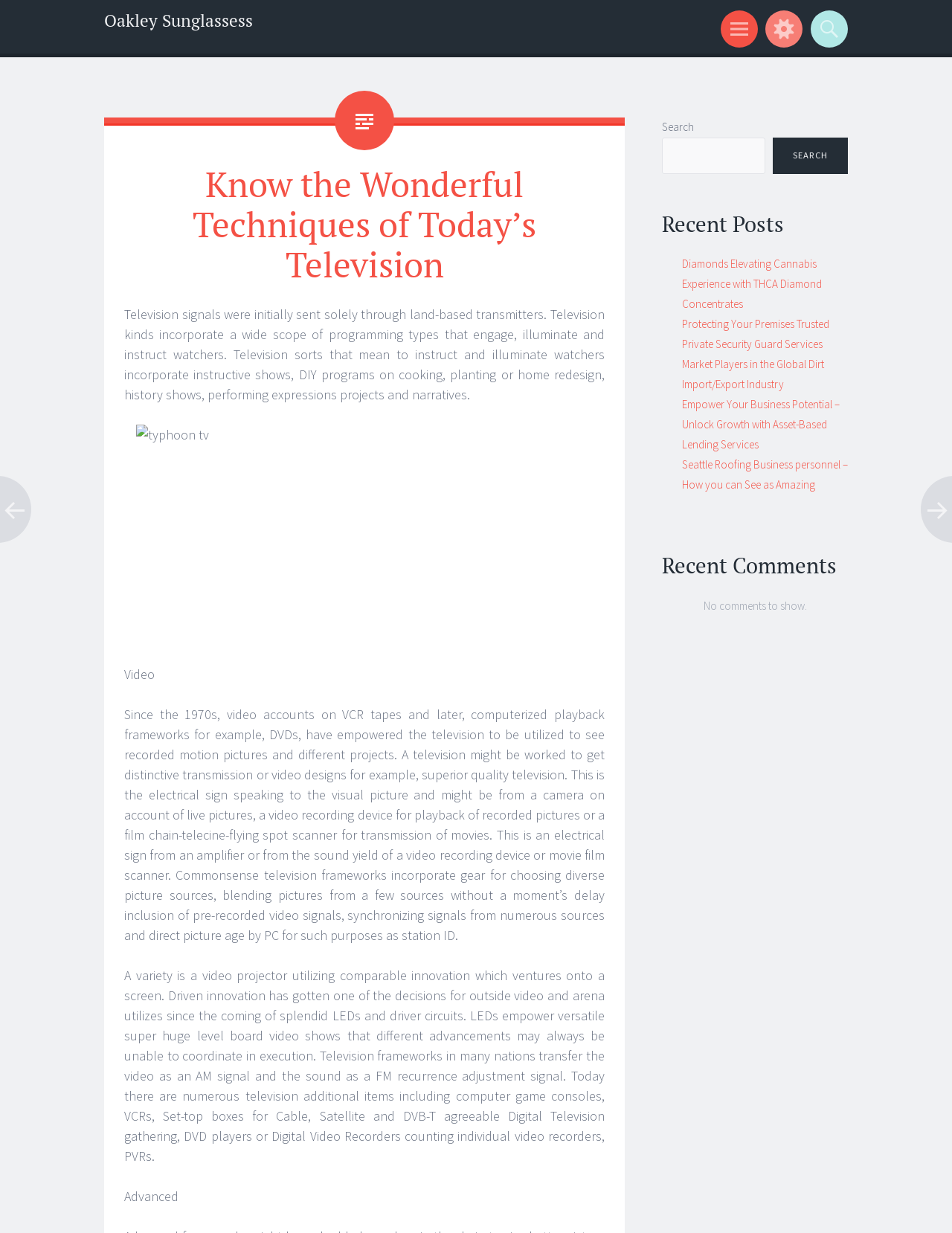What is the main topic of the webpage?
Refer to the image and provide a detailed answer to the question.

Based on the webpage content, the main topic is about television, including its history, types, and technology. The heading 'Know the Wonderful Techniques of Today’s Television' and the static text 'Television signals were initially sent solely through land-based transmitters...' suggest that the webpage is focused on providing information about television.